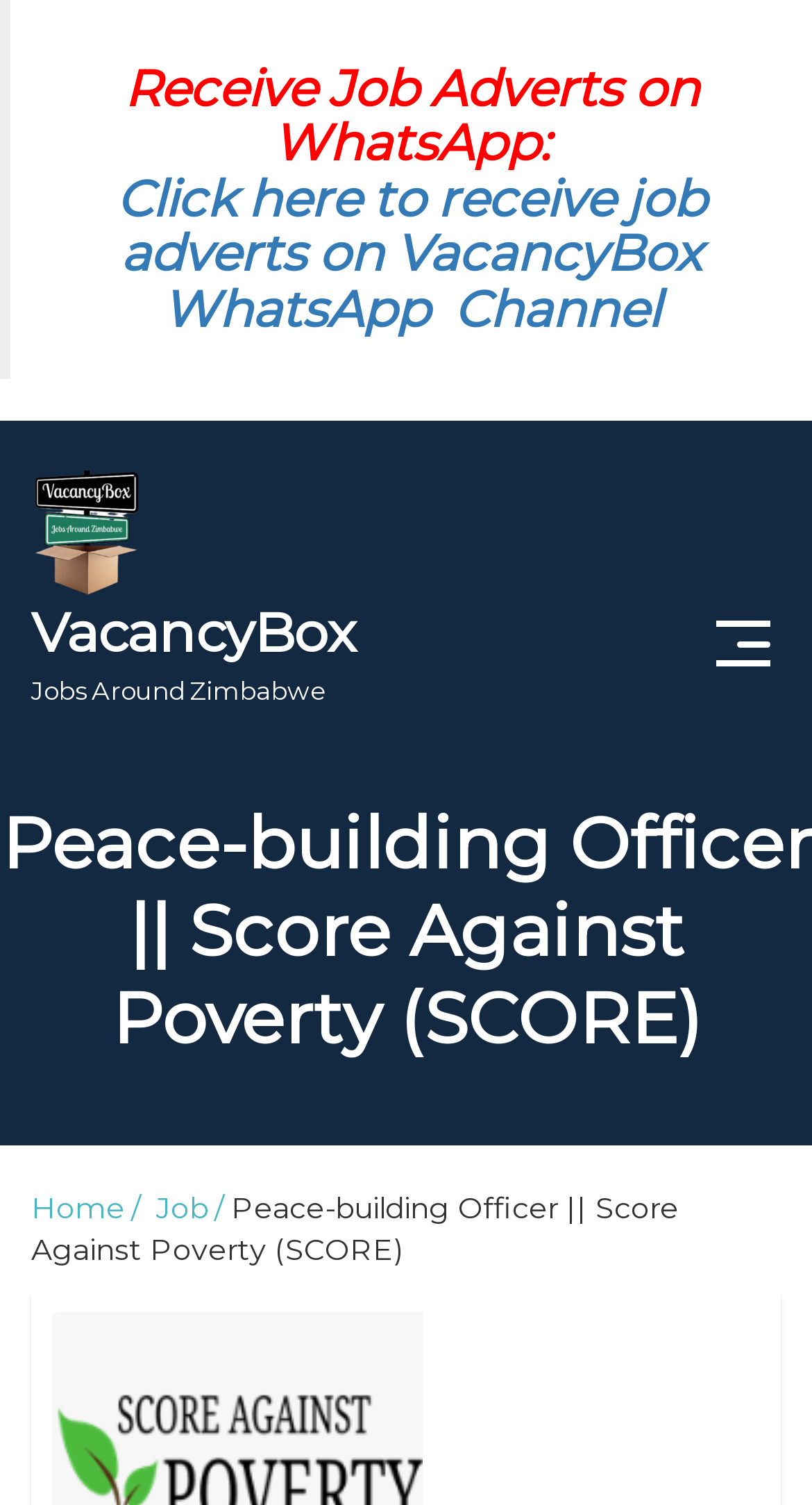Please locate the bounding box coordinates of the region I need to click to follow this instruction: "Visit VacancyBox homepage".

[0.038, 0.313, 0.438, 0.396]